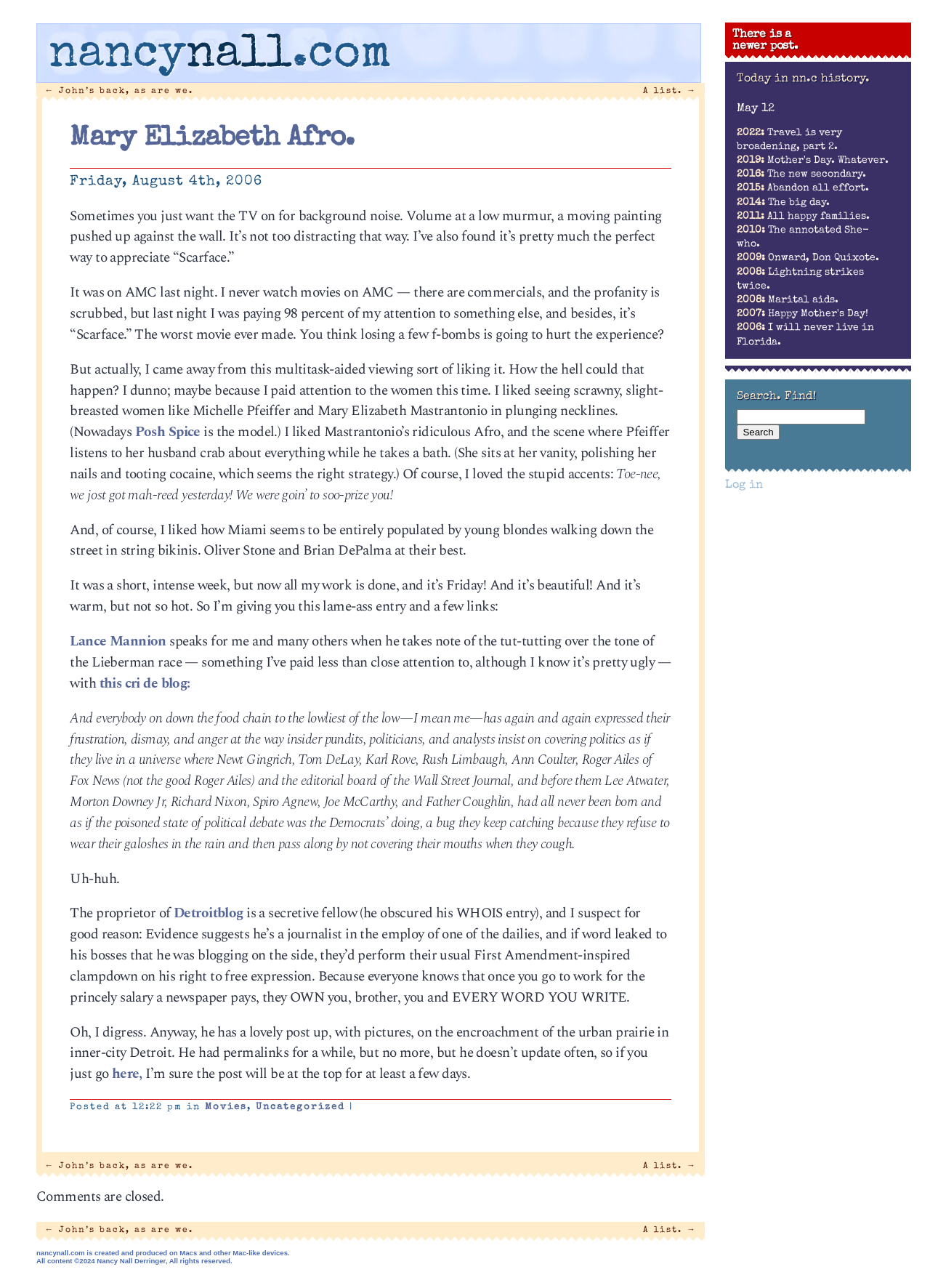Please provide a detailed answer to the question below by examining the image:
What is the topic of the blog post?

The blog post discusses the author's experience watching the movie 'Scarface' on AMC, and their thoughts on the movie, including their appreciation for the women in the film and the accents.